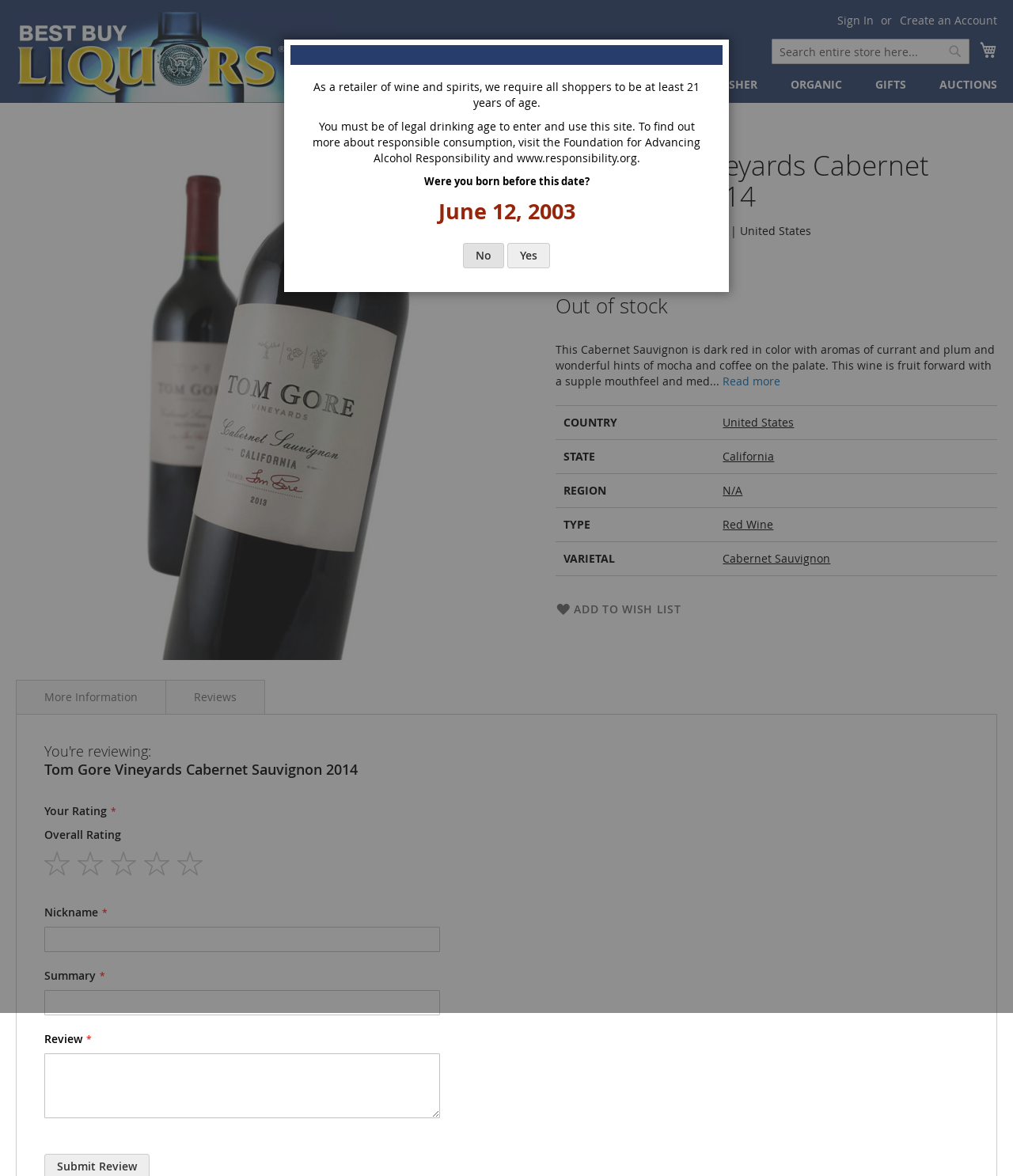Write a detailed summary of the webpage, including text, images, and layout.

This webpage is about Tom Gore Vineyards Cabernet Sauvignon 2014, a wine product. At the top, there are several links, including "Sign In", "Create an Account", and a store logo that leads to "Best Buy Liquors". On the right side, there are social media links to Instagram and Facebook, as well as a search bar. Below the search bar, there are several navigation links, including "WINE STORE", "SPIRITS", "SPARKLING", and more.

The main content of the page is about the wine product, with a large image of the wine bottle at the top. Below the image, there is a heading with the product name, followed by a description of the wine, including its type, region, and flavor profile. There is also a table with more information about the wine, including its country, state, region, and type.

On the right side of the page, there are several buttons, including "Read more" and "ADD TO WISH LIST". Below these buttons, there is a section with more information about the wine, including a longer description and a link to reviews.

The reviews section allows users to leave a rating and review of the product. It includes a rating system with 1-5 stars, as well as fields for users to enter their nickname and summary of their review.

At the bottom of the page, there are more links, including "More Information" and "Reviews", which lead to additional information about the wine and user reviews, respectively.